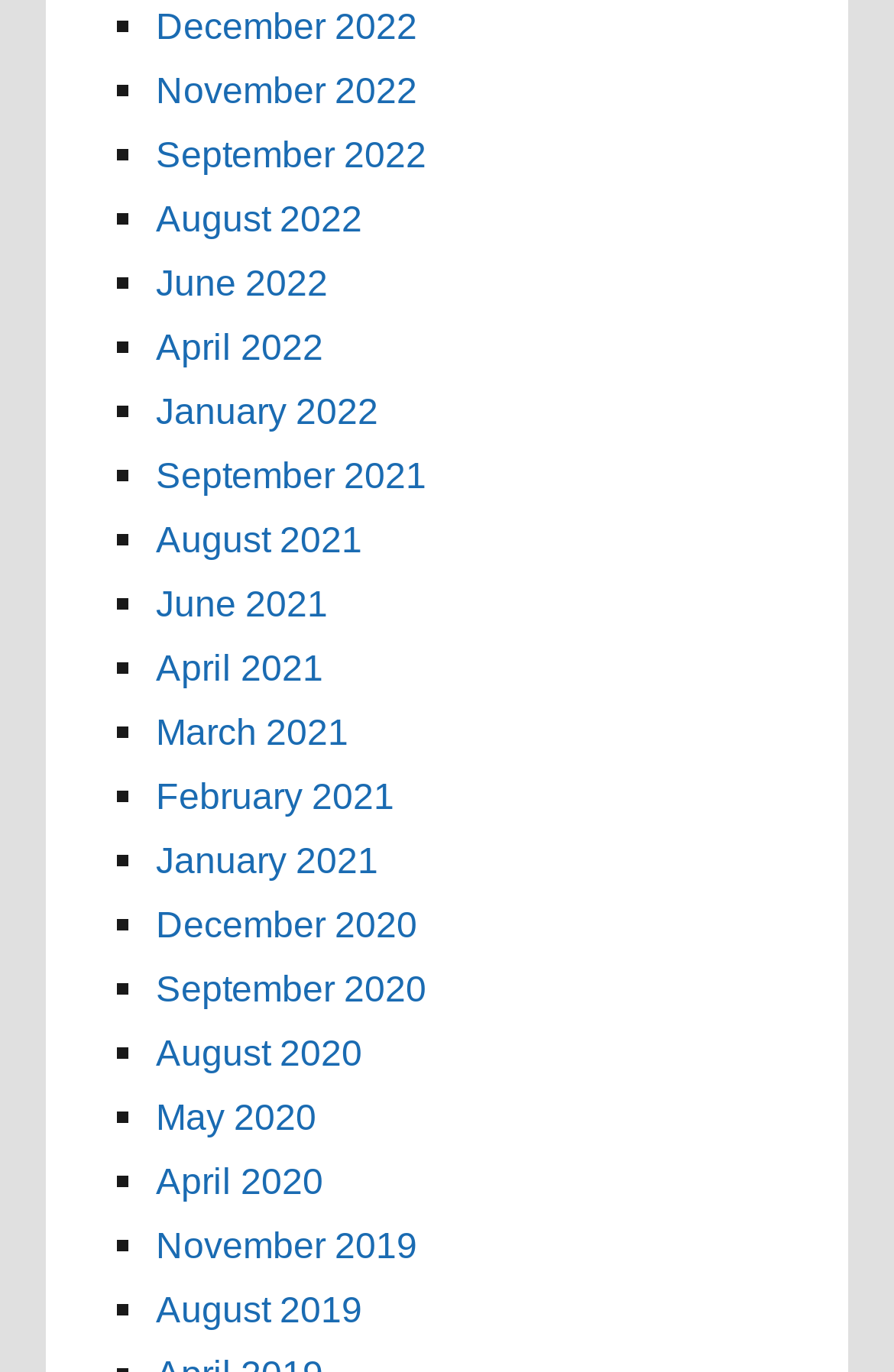Please give a short response to the question using one word or a phrase:
Are all links on this webpage related to months?

Yes